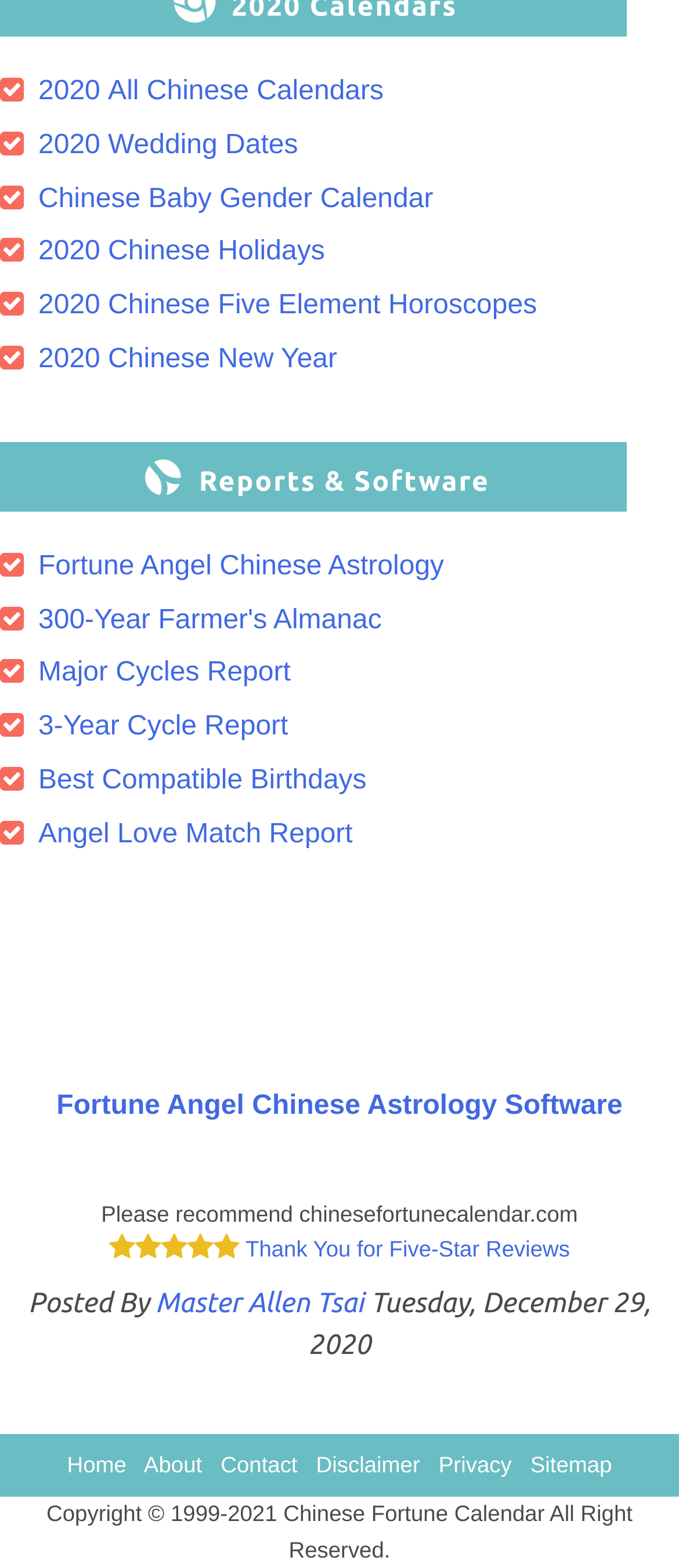Pinpoint the bounding box coordinates of the clickable element to carry out the following instruction: "Get Fortune Angel Chinese Astrology."

[0.0, 0.352, 0.654, 0.37]